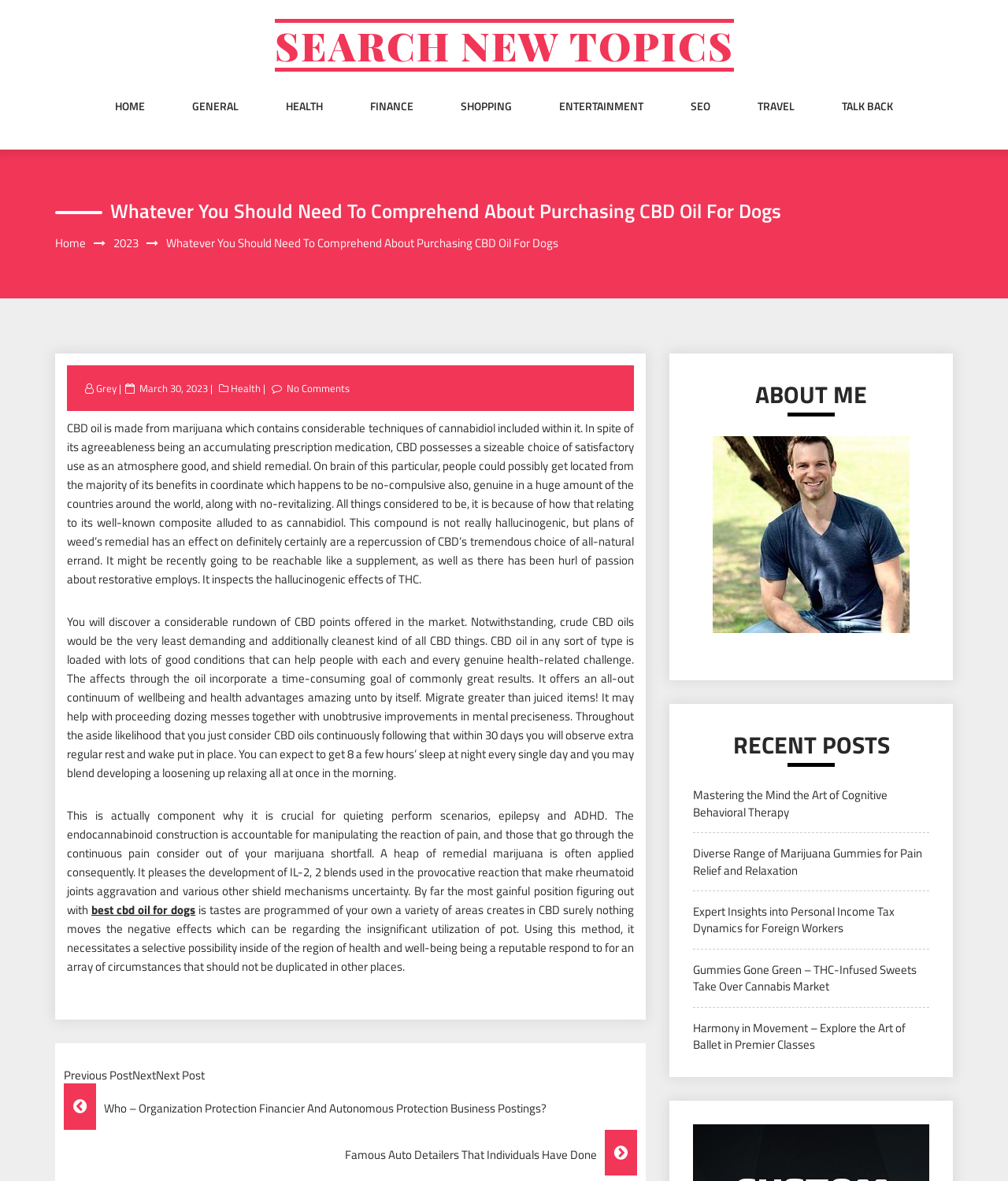Can you specify the bounding box coordinates of the area that needs to be clicked to fulfill the following instruction: "Explore RECENT POSTS"?

[0.688, 0.616, 0.922, 0.646]